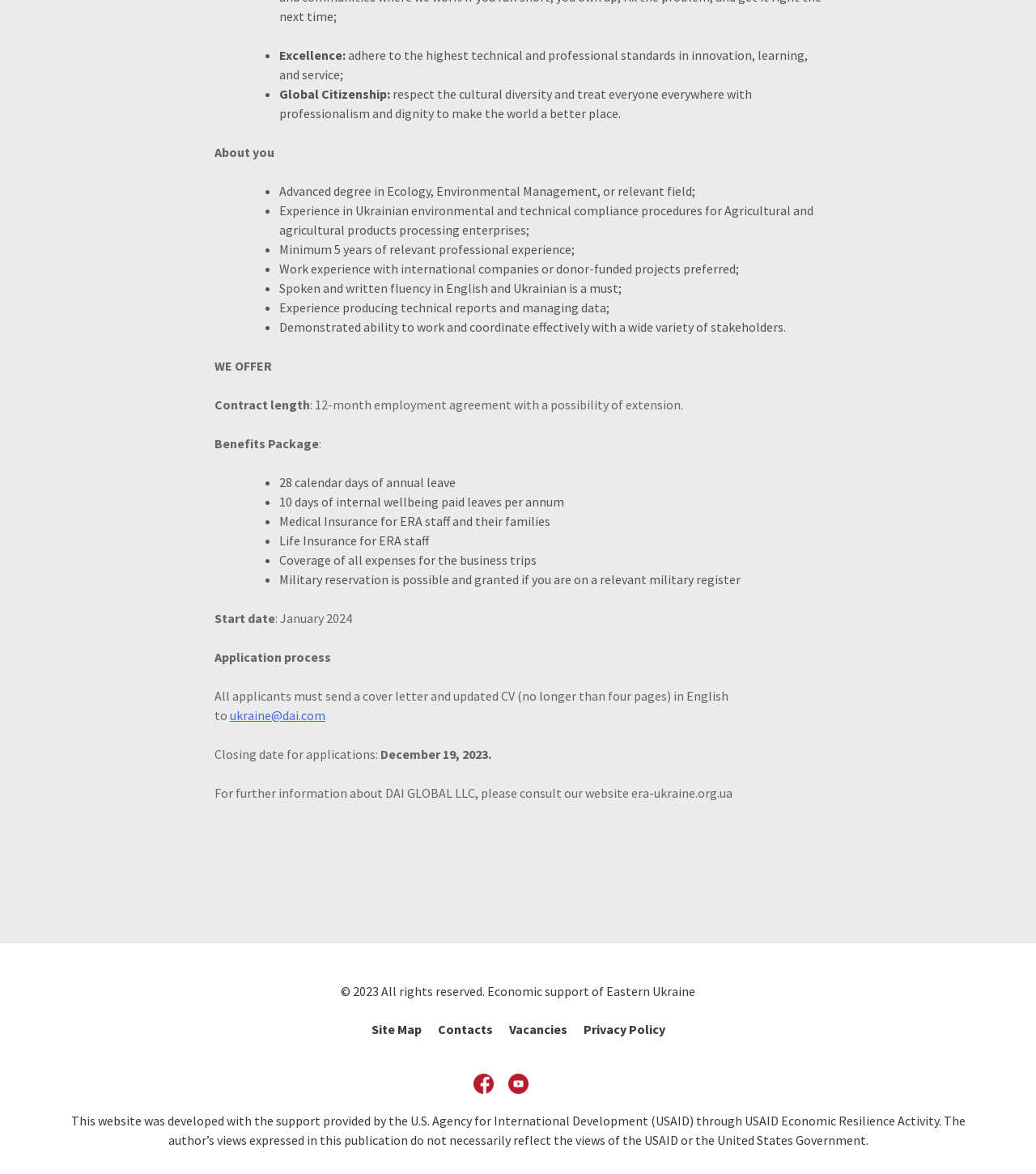Please predict the bounding box coordinates (top-left x, top-left y, bottom-right x, bottom-right y) for the UI element in the screenshot that fits the description: Vacancies

[0.491, 0.87, 0.547, 0.884]